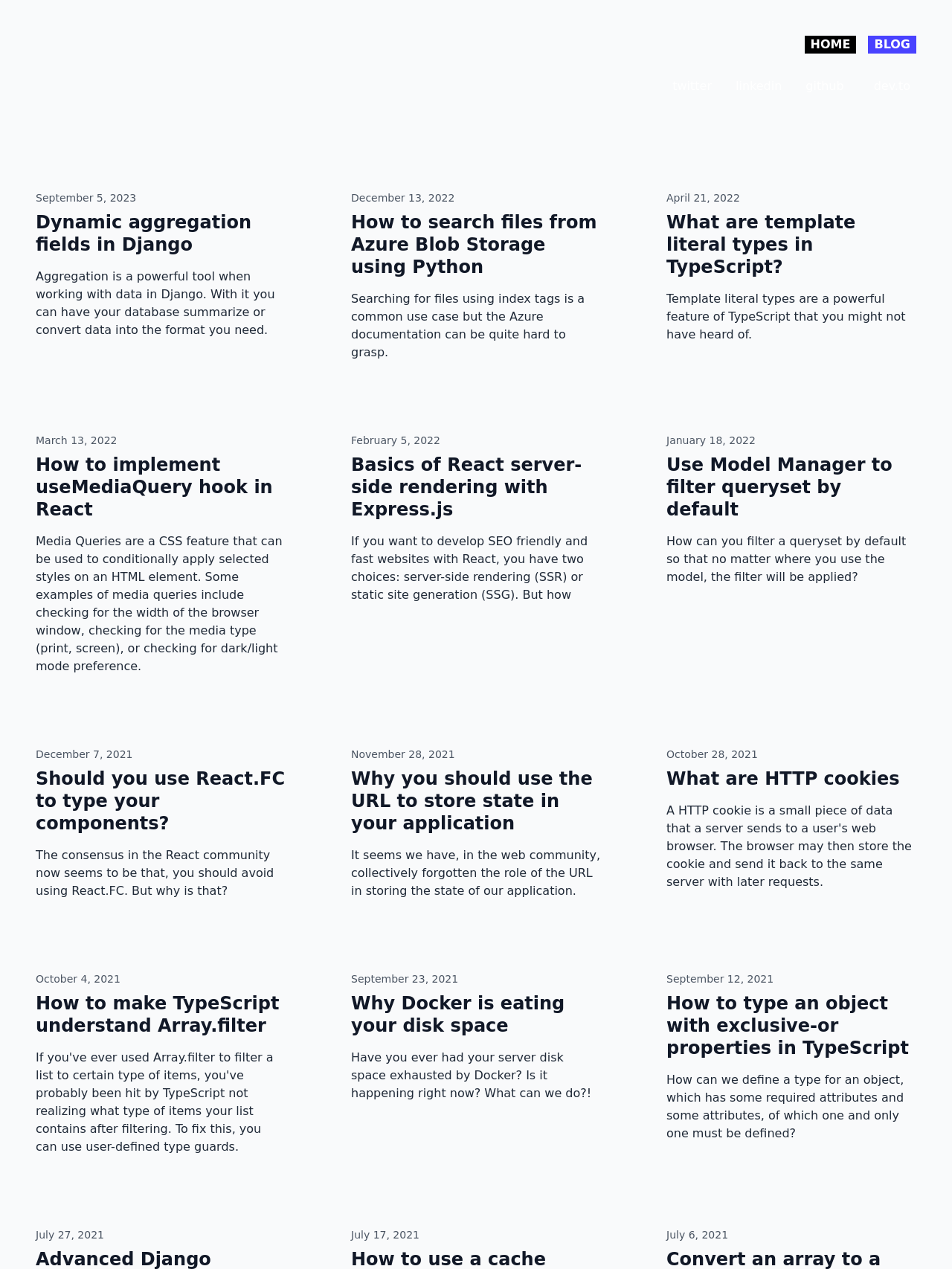Please give the bounding box coordinates of the area that should be clicked to fulfill the following instruction: "Click on the HOME link". The coordinates should be in the format of four float numbers from 0 to 1, i.e., [left, top, right, bottom].

[0.851, 0.029, 0.893, 0.04]